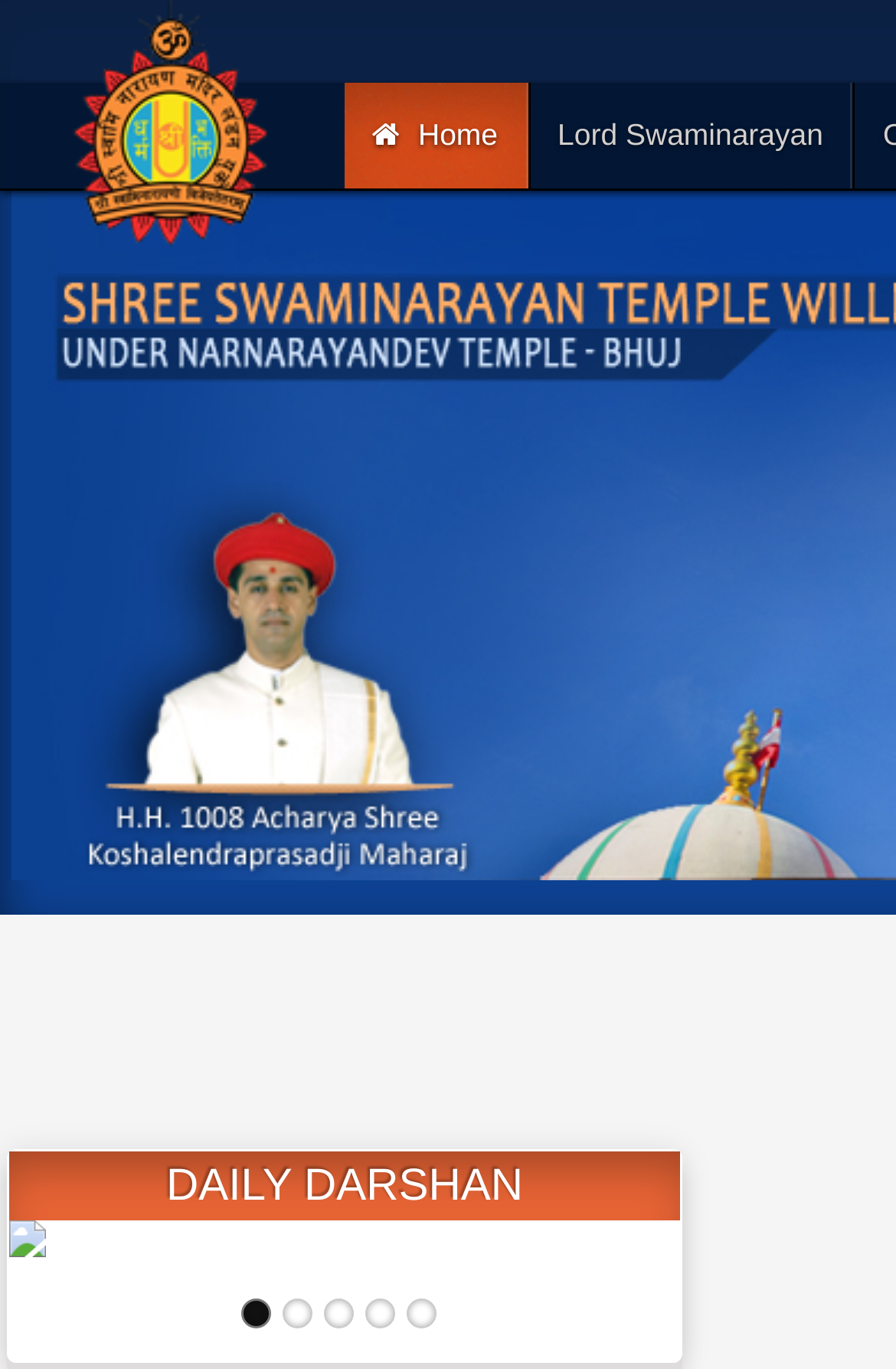Please mark the bounding box coordinates of the area that should be clicked to carry out the instruction: "go to previous page".

[0.01, 0.862, 0.144, 0.949]